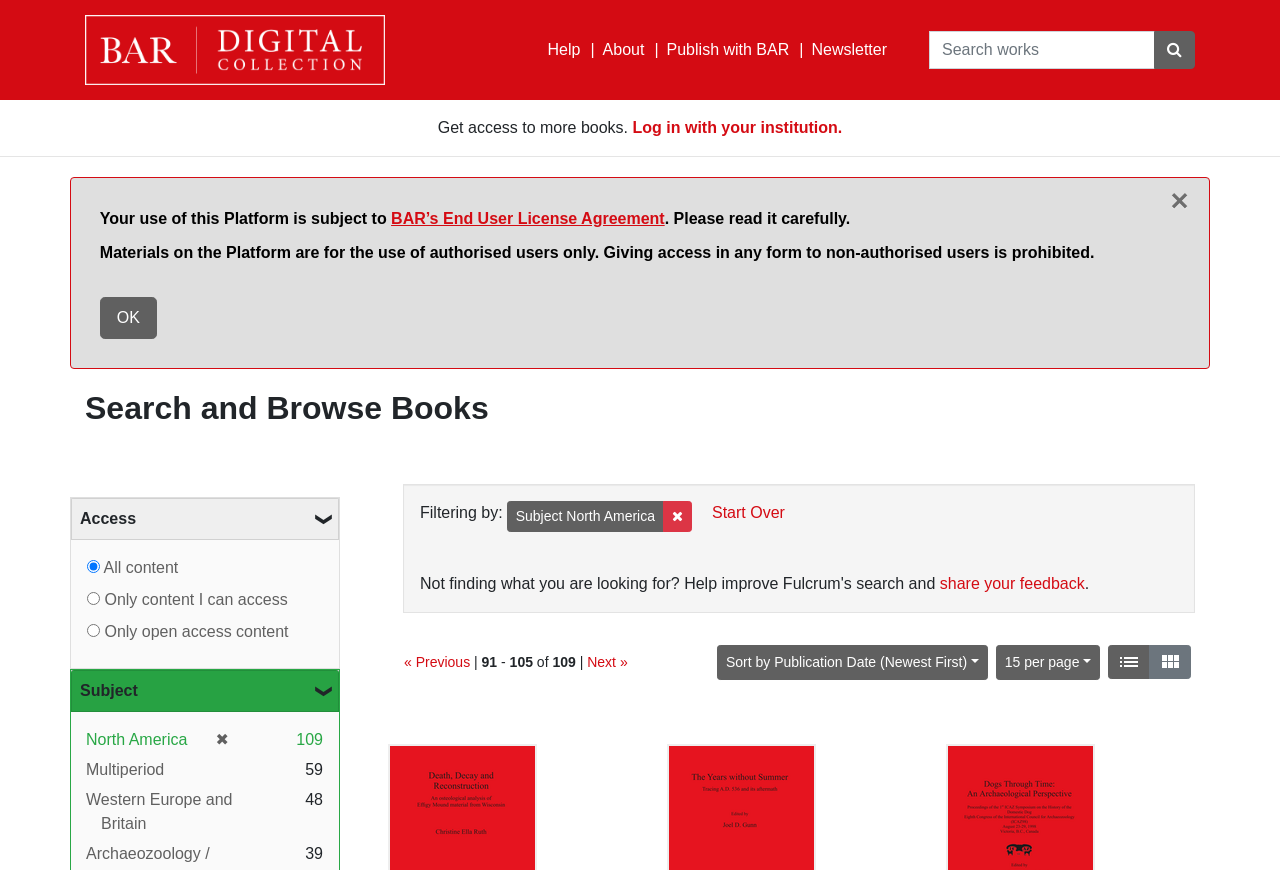Provide an in-depth caption for the contents of the webpage.

The webpage is a search results page for the BAR Digital Collection, currently displaying page 7 of 8. At the top, there is a navigation bar with links to "BAR Publishing", "Help", "About", "Publish with BAR", and "Newsletter". Below the navigation bar, there is a search box with a button labeled "Search" and a text "Search for works within BAR Digital Collection". 

To the right of the search box, there is a message "Get access to more books." with a link to "Log in with your institution." Below this message, there is an alert dialog with a button "Close" and a text "Your use of this Platform is subject to BAR’s End User License Agreement. Please read it carefully." followed by a warning about authorized users and a button "OK. Close Dialog".

The main content of the page is divided into two sections. The left section has a heading "Search and Browse Books" and a filter section with options to filter search results by access and subject. The access filter has three options: "View all content", "View only content I can access", and "View only open access content". The subject filter has options to select specific subjects, with "North America" currently selected.

The right section has a heading "Search Results" and displays a list of 109 book results from the BAR Digital Collection. The results are paginated, with navigation links to move to previous or next pages. Above the results list, there are options to sort the results by publication date and to select the number of results to display per page. There is also a tab list to view the results as either a list or a gallery, with the gallery view currently selected.

At the bottom of the page, there is a link to share feedback and a navigation section with links to move to previous or next pages, displaying the current page number and total number of pages.